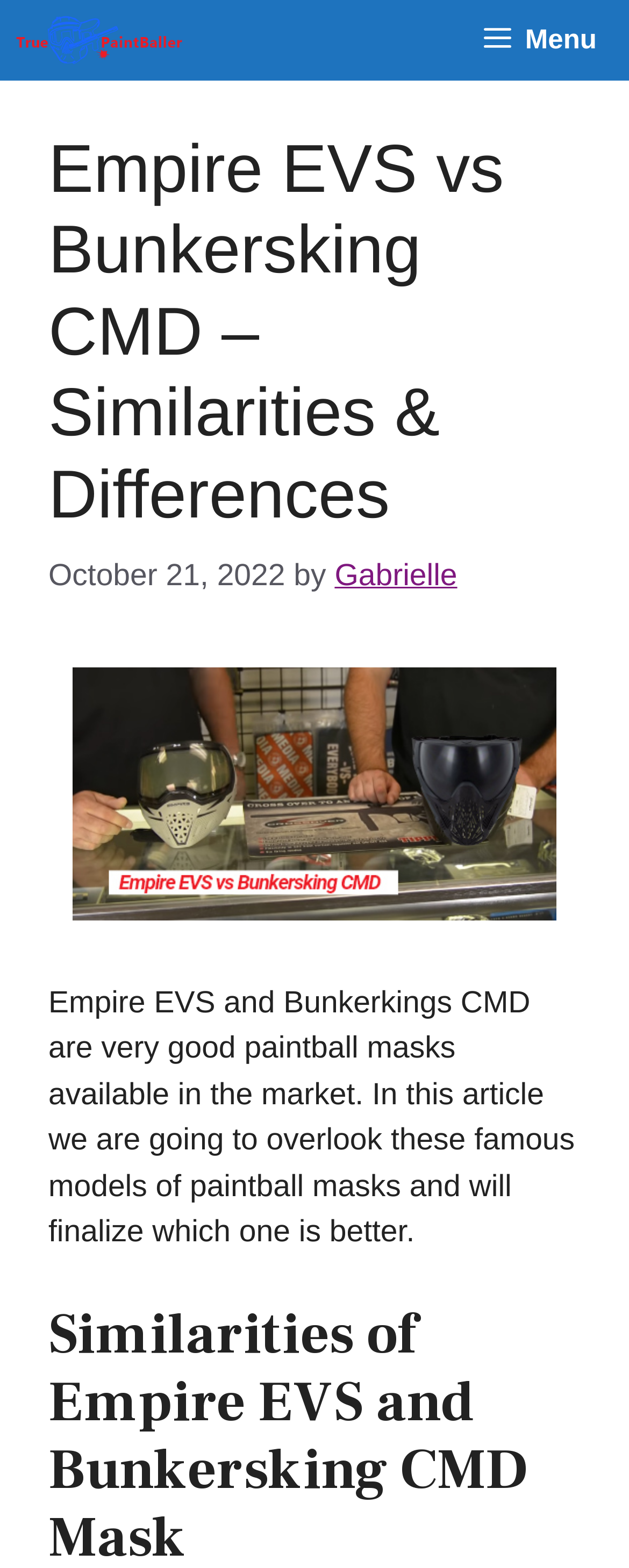Answer the question with a single word or phrase: 
What is the purpose of the article?

To compare Empire EVS and Bunkerkings CMD